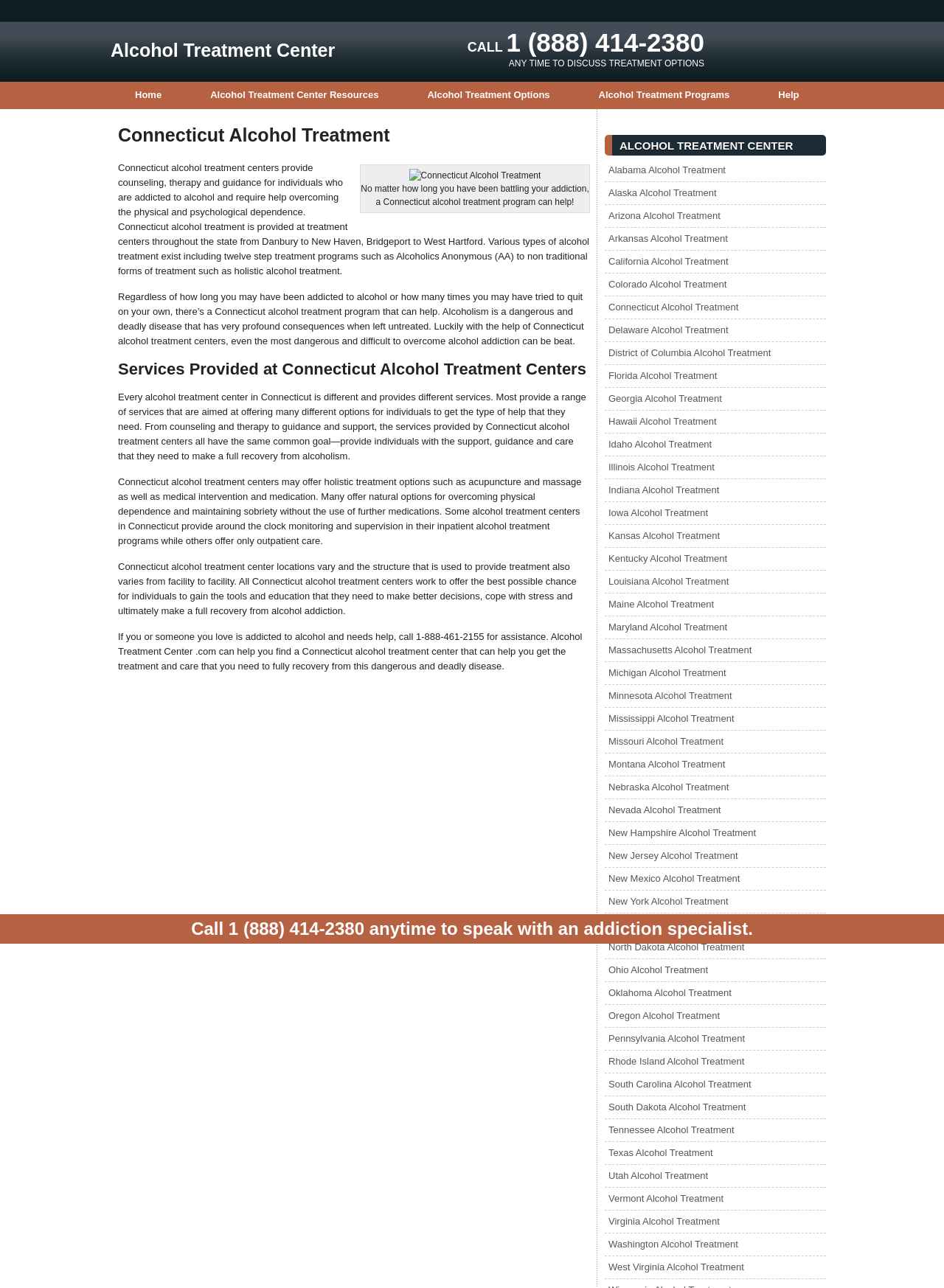Answer the question using only one word or a concise phrase: What is the phone number to discuss treatment options?

1 (888) 414-2380